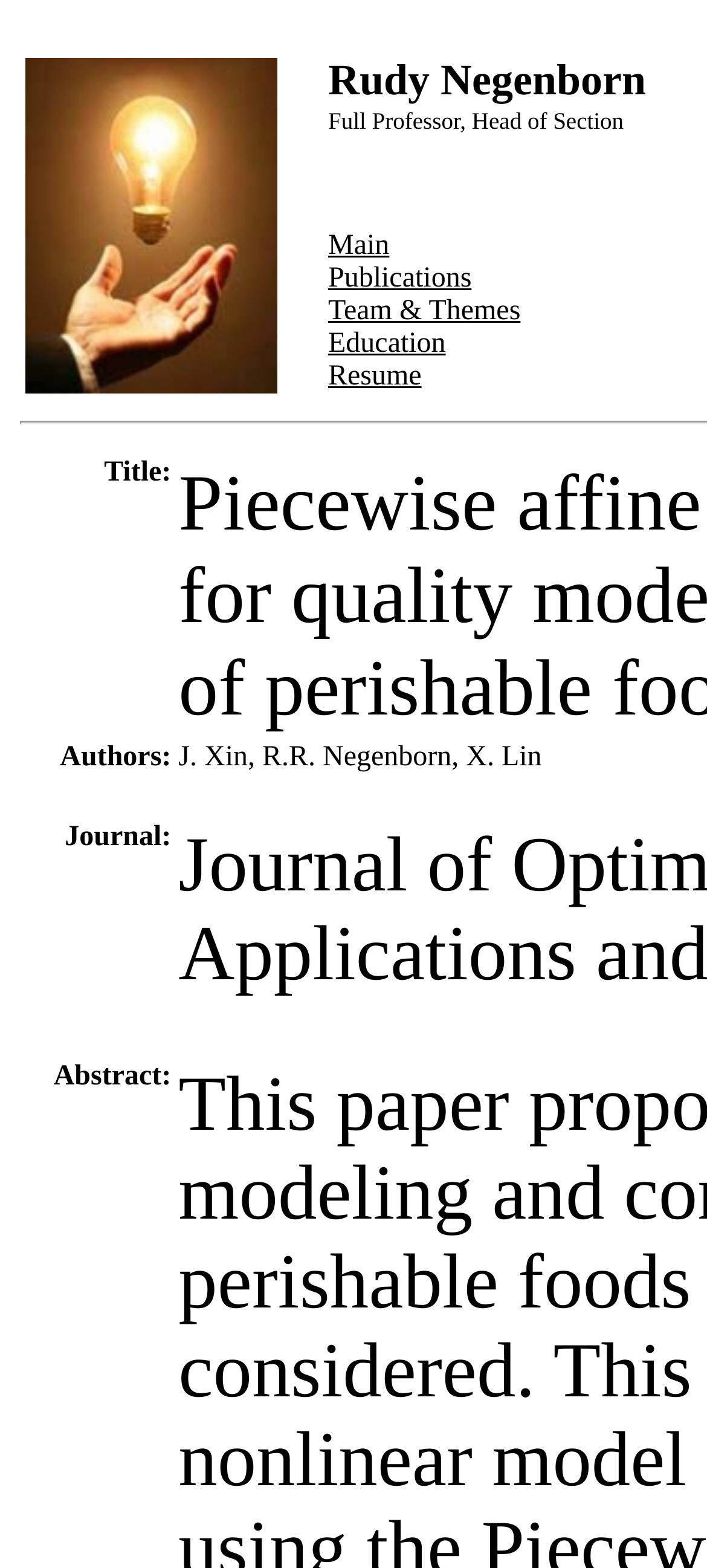What is the name of the professor?
Based on the image, answer the question with as much detail as possible.

By examining the webpage, I found a table with a cell containing the text 'Rudy Negenborn Full Professor, Head of Section', which suggests that Rudy Negenborn is a professor.